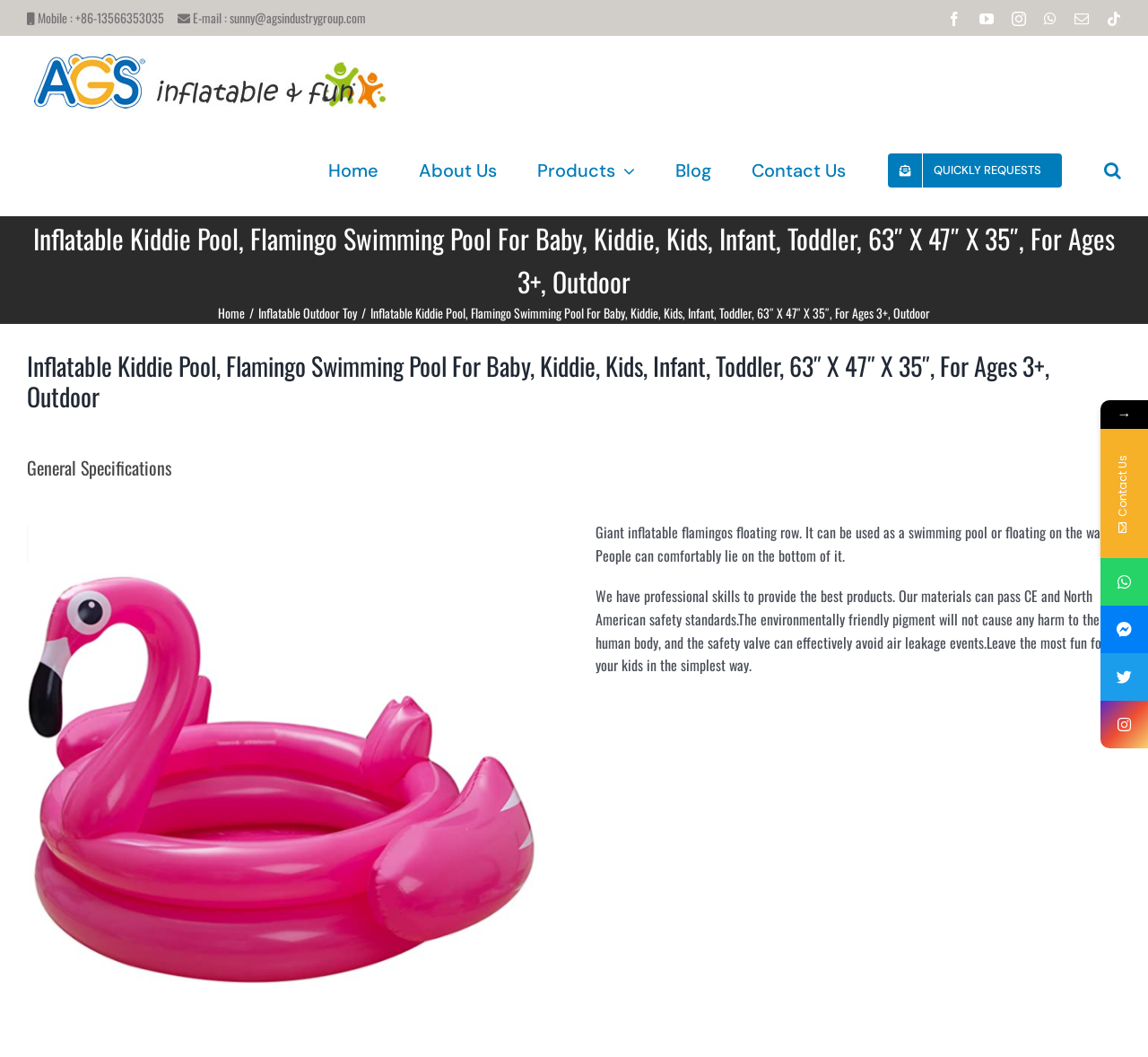Given the element description: "sunny@agsindustrygroup.com", predict the bounding box coordinates of the UI element it refers to, using four float numbers between 0 and 1, i.e., [left, top, right, bottom].

[0.2, 0.007, 0.319, 0.025]